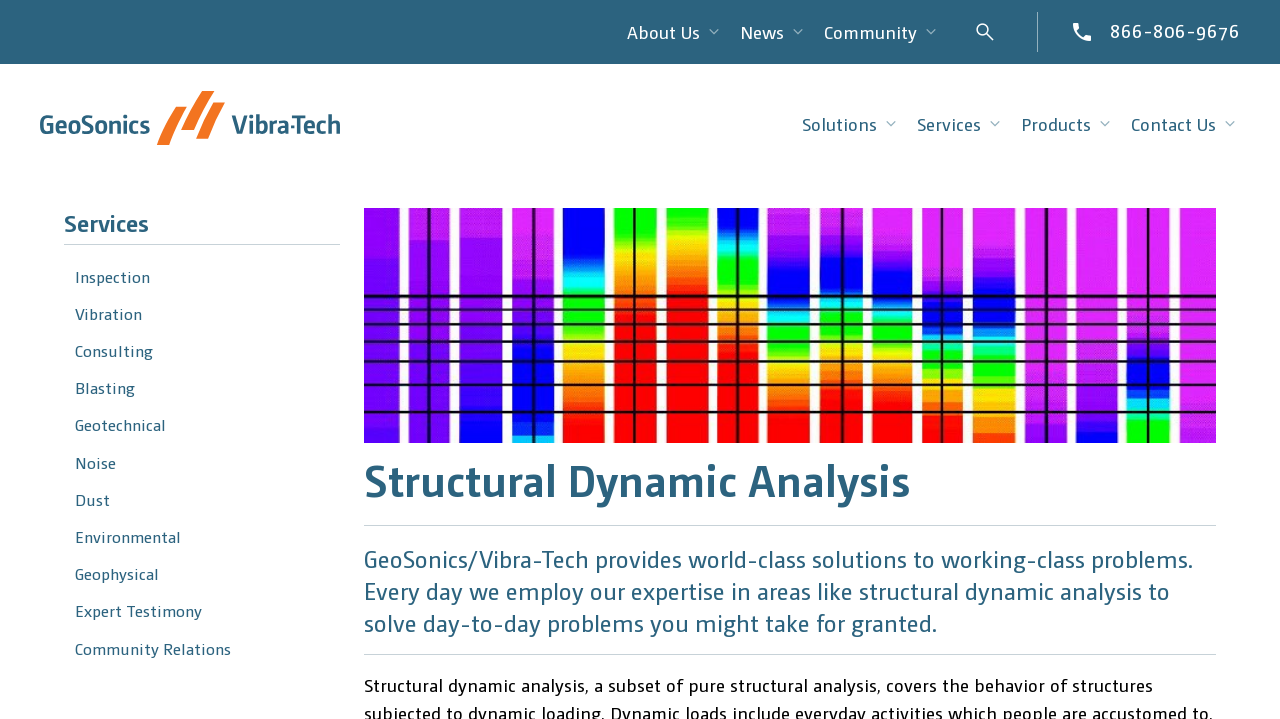Find the bounding box coordinates of the element I should click to carry out the following instruction: "Go to Main Page".

None